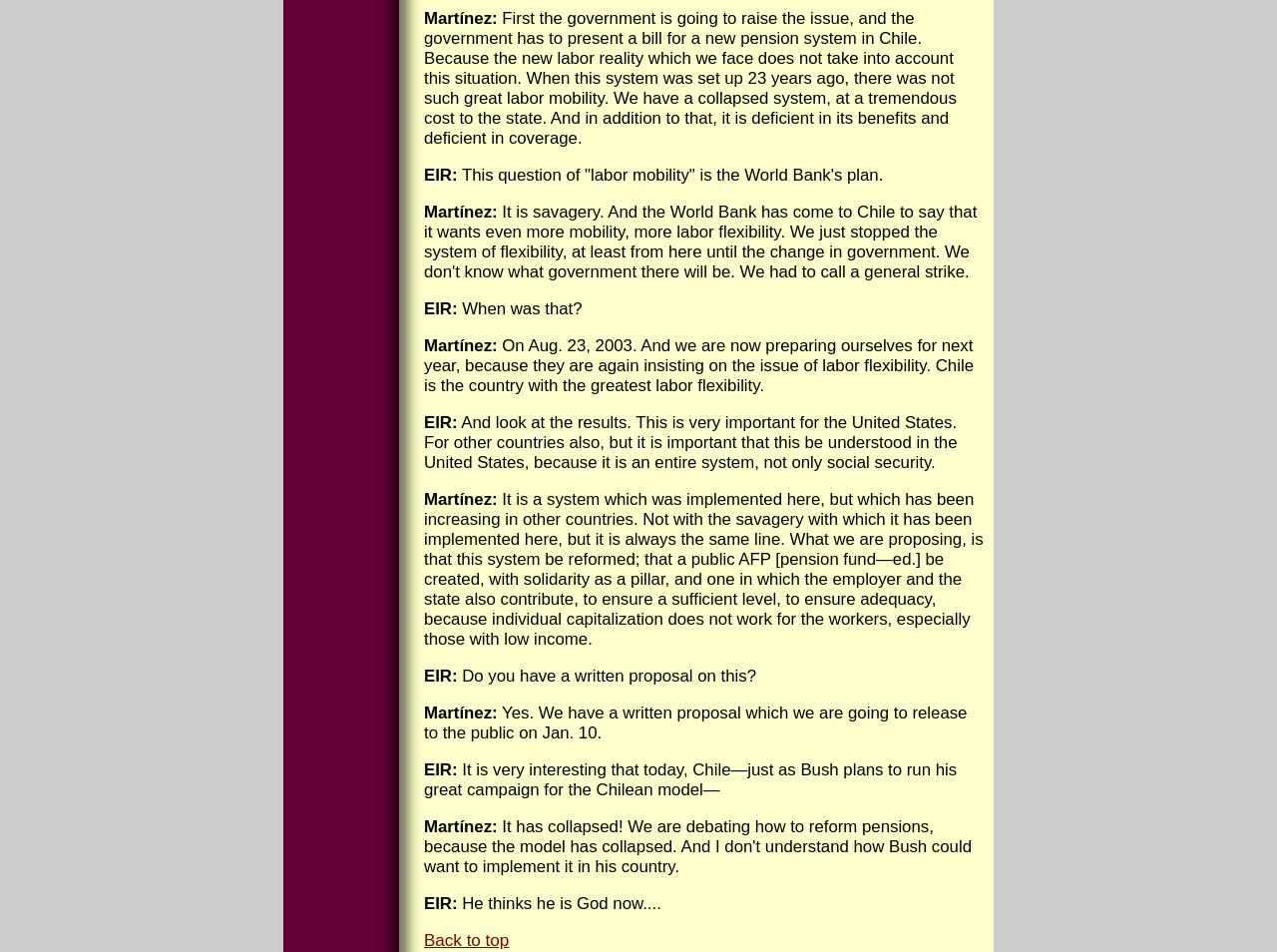What is the purpose of the link at the bottom?
Provide a one-word or short-phrase answer based on the image.

To go back to top